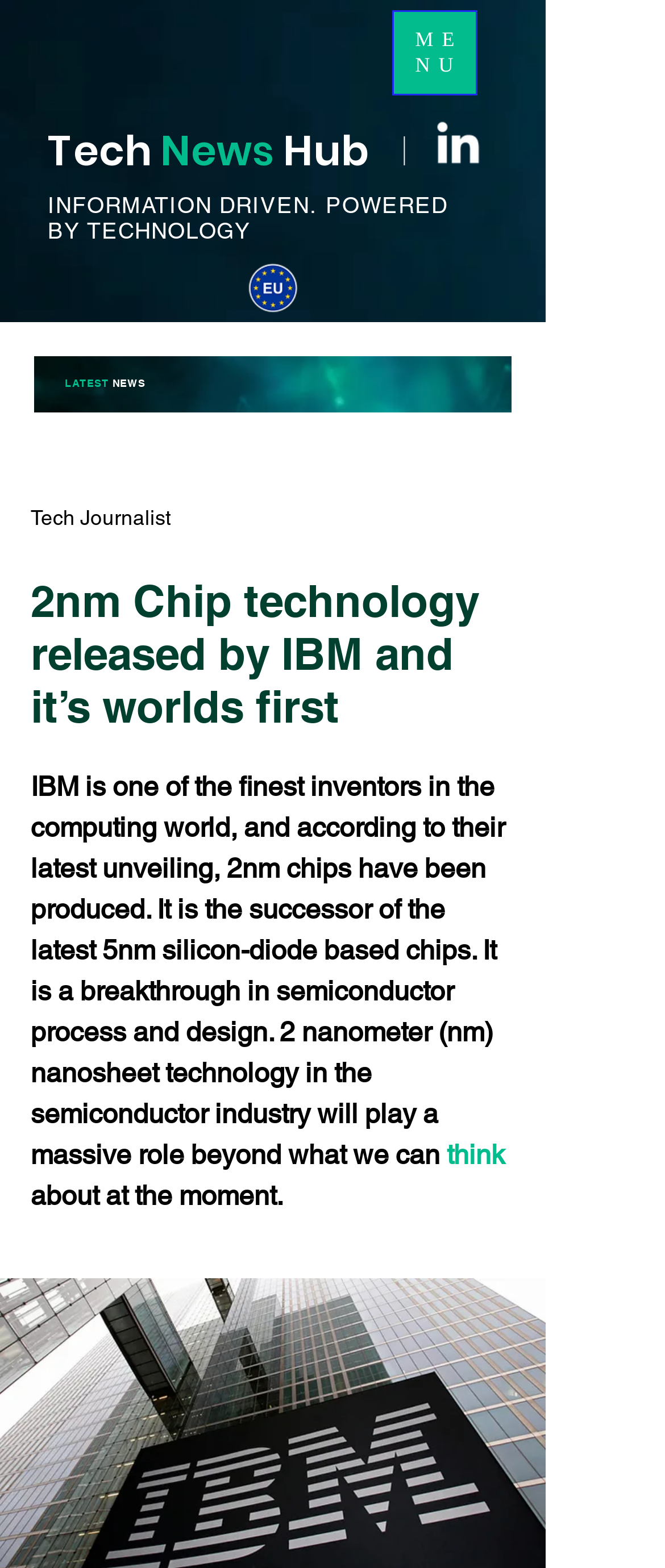What is the predecessor of the 2nm chip?
Based on the image, answer the question in a detailed manner.

According to the text, 'It is the successor of the latest 5nm silicon-diode based chips.' This implies that the 5nm chip is the predecessor of the 2nm chip.